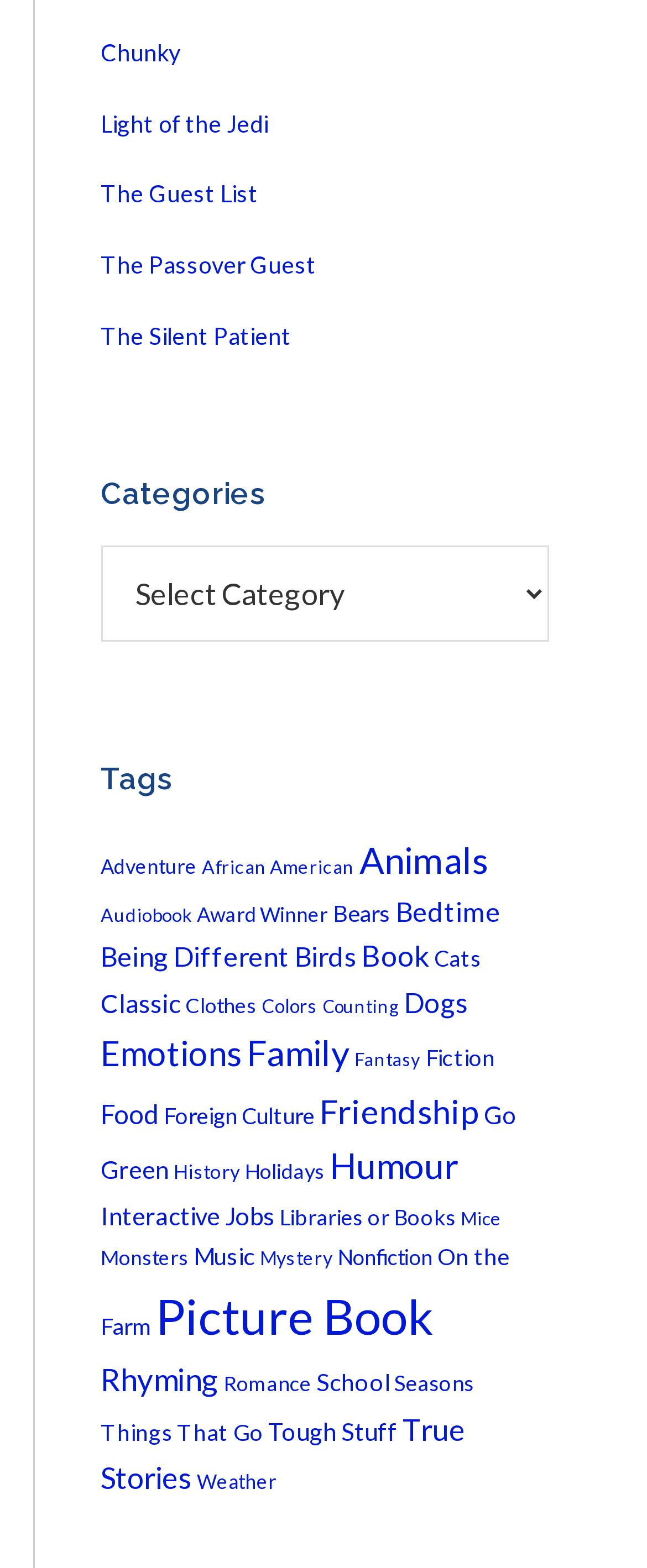Can you pinpoint the bounding box coordinates for the clickable element required for this instruction: "Select the 'Animals' tag"? The coordinates should be four float numbers between 0 and 1, i.e., [left, top, right, bottom].

[0.555, 0.534, 0.755, 0.562]